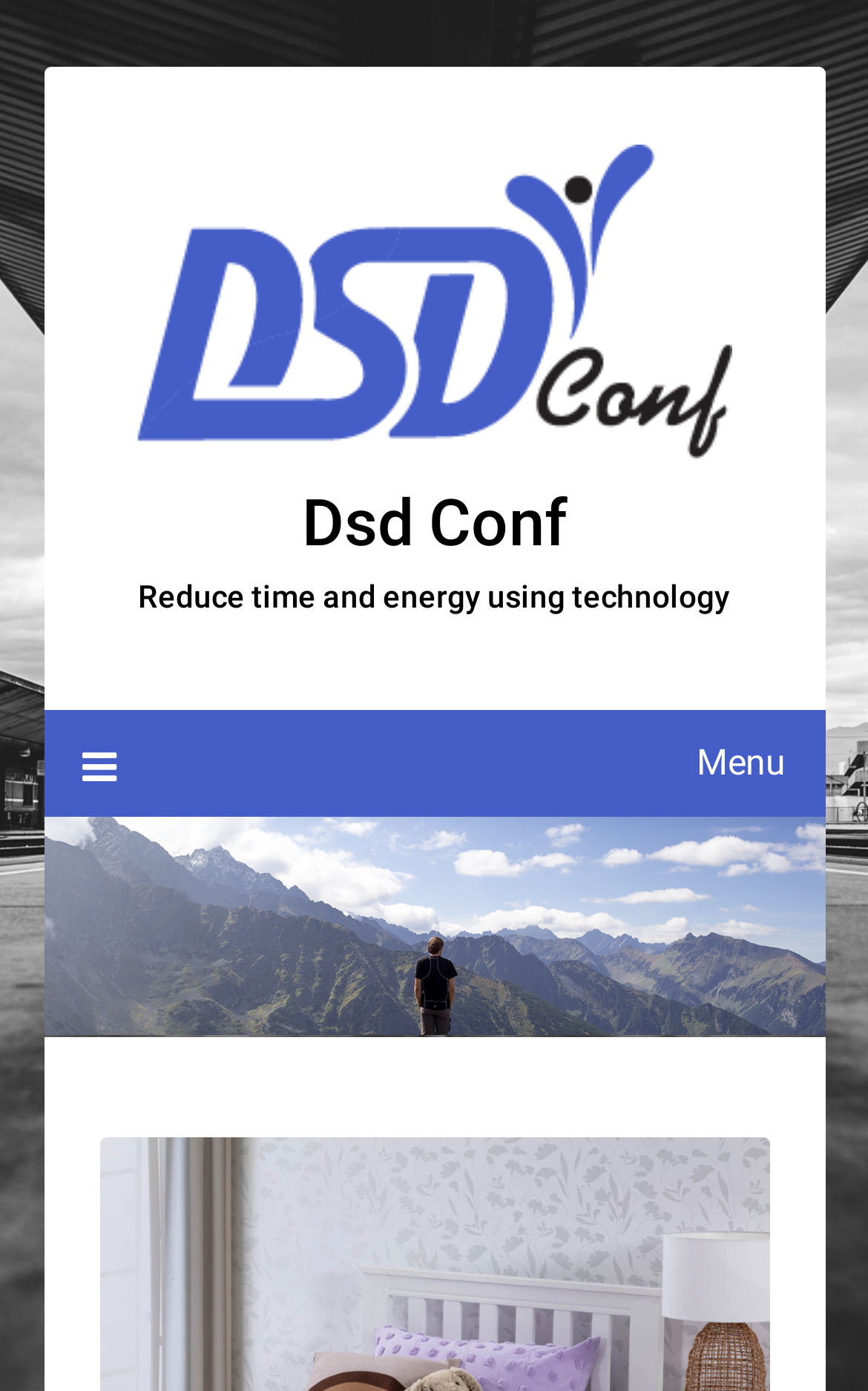Determine the bounding box for the described UI element: "parent_node: Dsd Conf".

[0.156, 0.104, 0.844, 0.33]